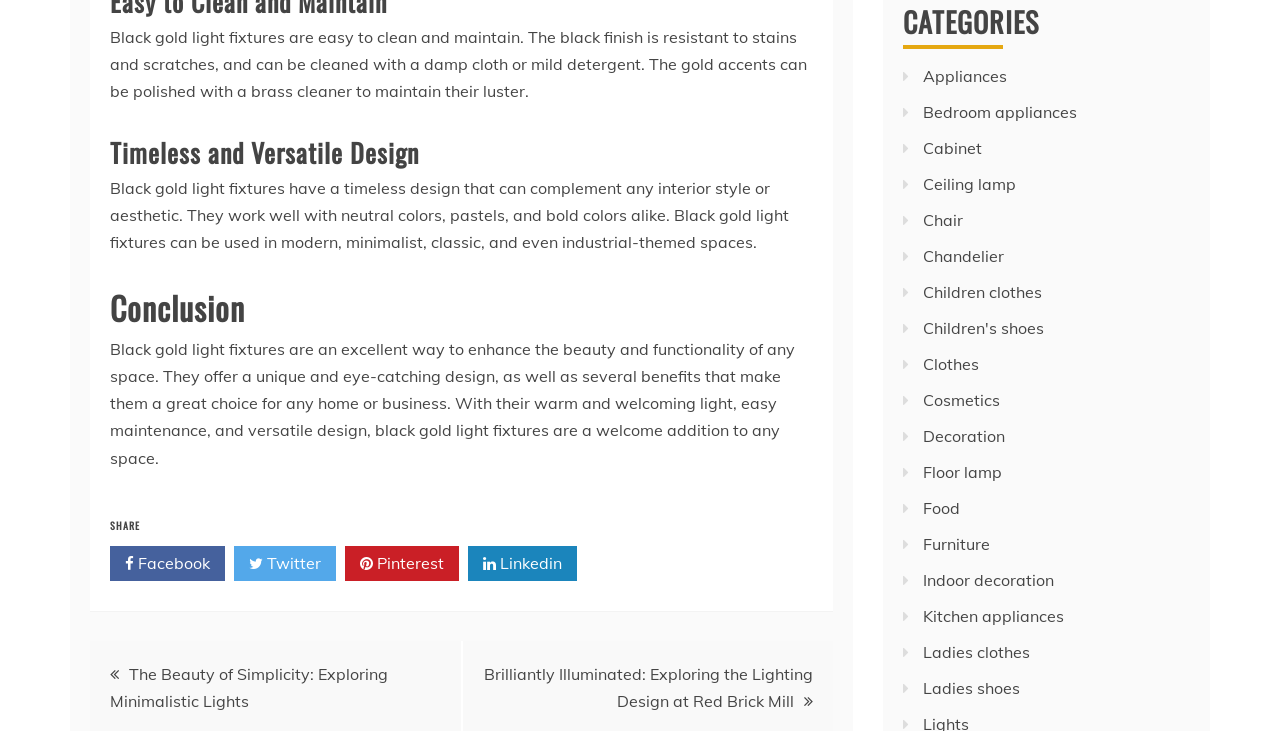Utilize the details in the image to give a detailed response to the question: What type of design do black gold light fixtures have?

The webpage states that black gold light fixtures have a timeless design that can complement any interior style or aesthetic, and they work well with neutral colors, pastels, and bold colors alike, making them versatile.